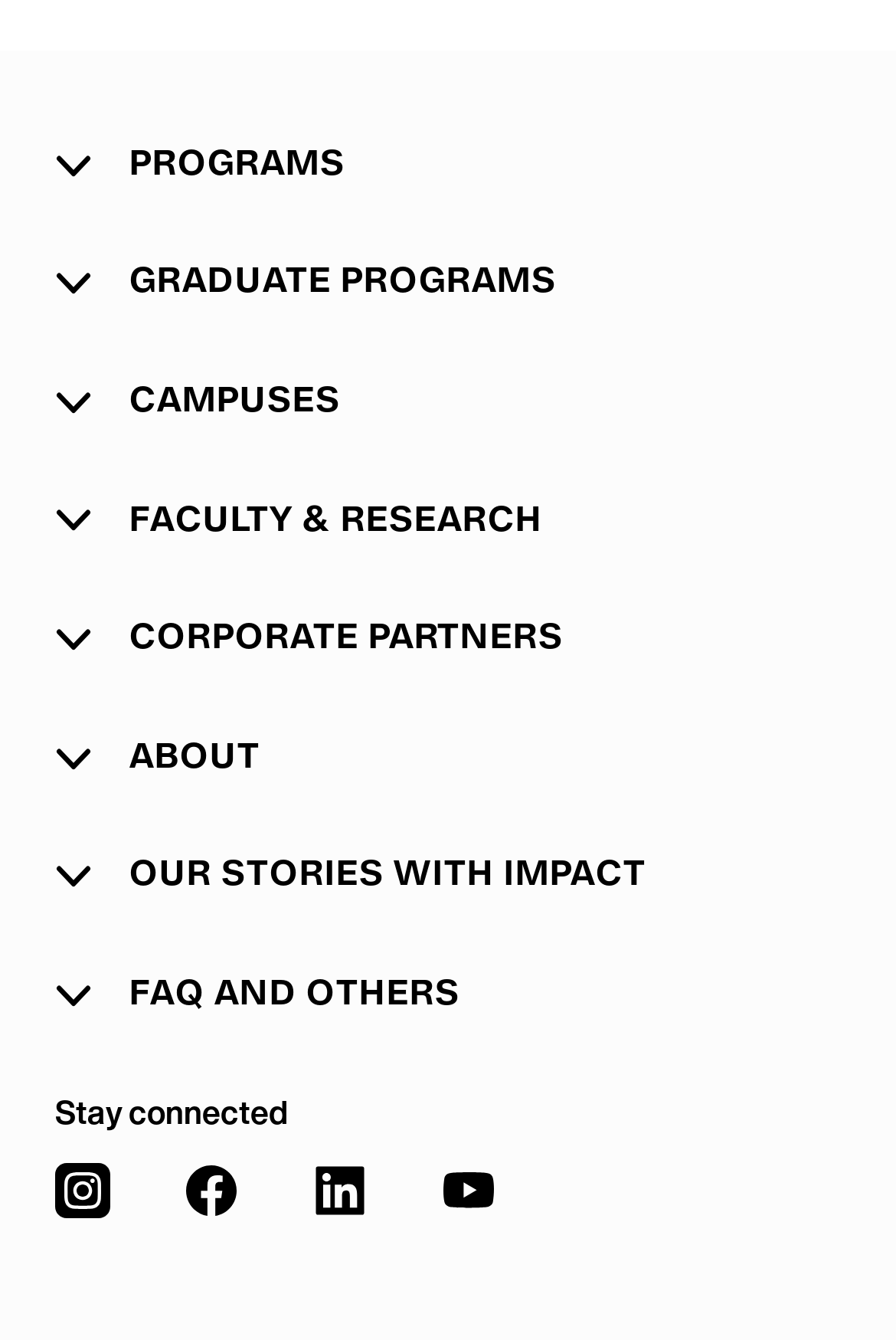Reply to the question with a single word or phrase:
How many social media links are available?

4